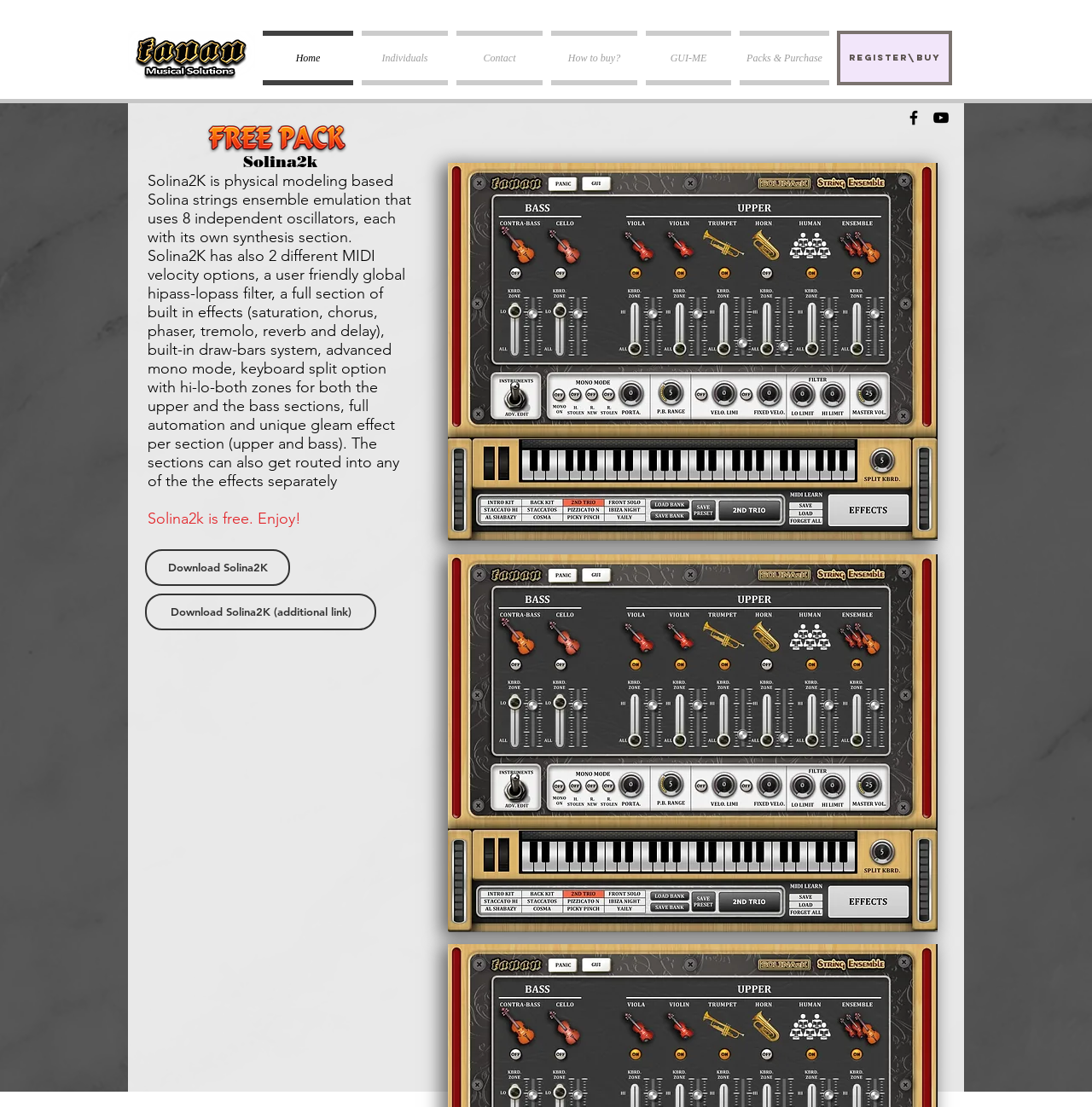Bounding box coordinates must be specified in the format (top-left x, top-left y, bottom-right x, bottom-right y). All values should be floating point numbers between 0 and 1. What are the bounding box coordinates of the UI element described as: Download Solina2K

[0.133, 0.496, 0.266, 0.529]